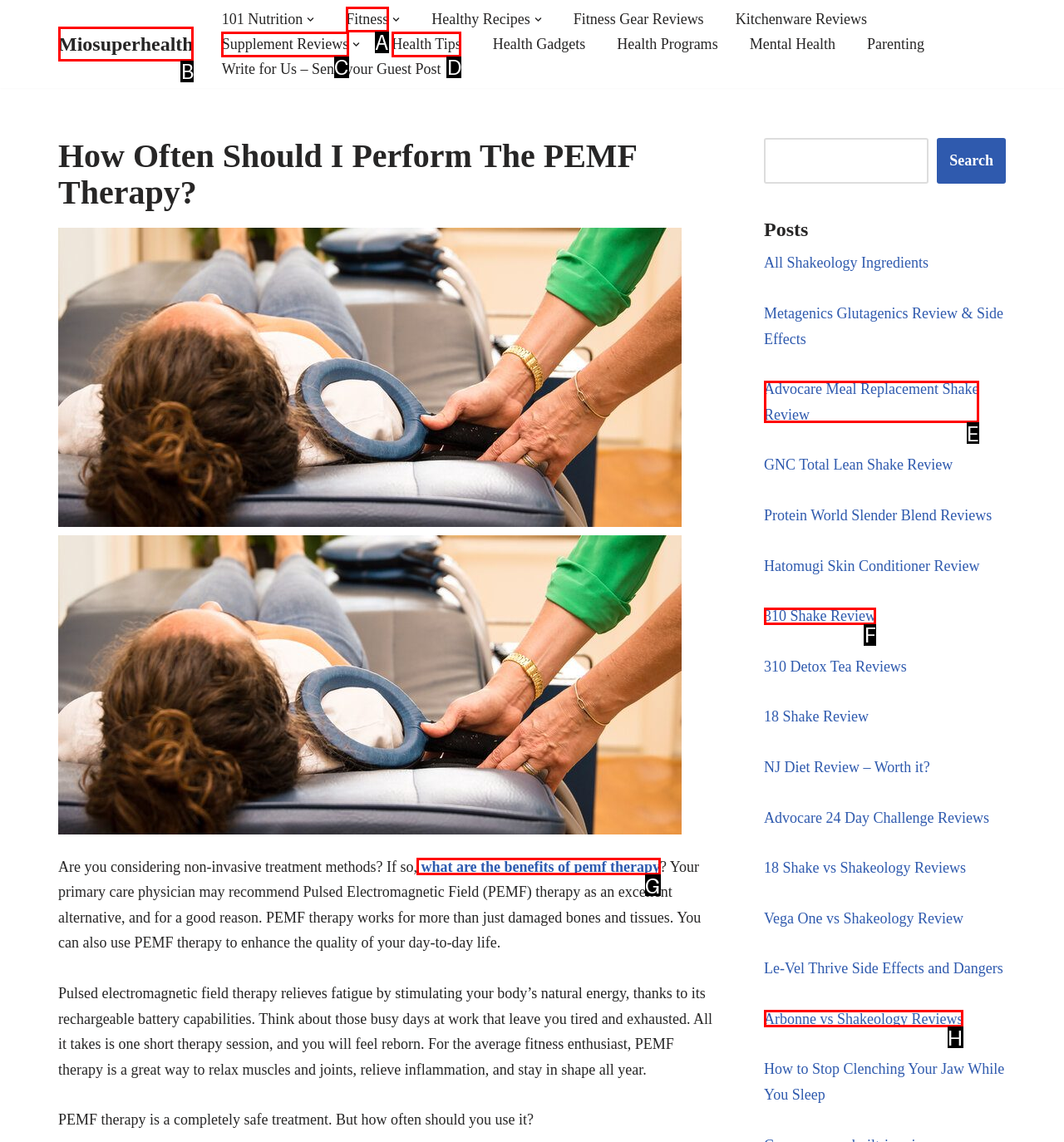With the description: Arbonne vs Shakeology Reviews, find the option that corresponds most closely and answer with its letter directly.

H